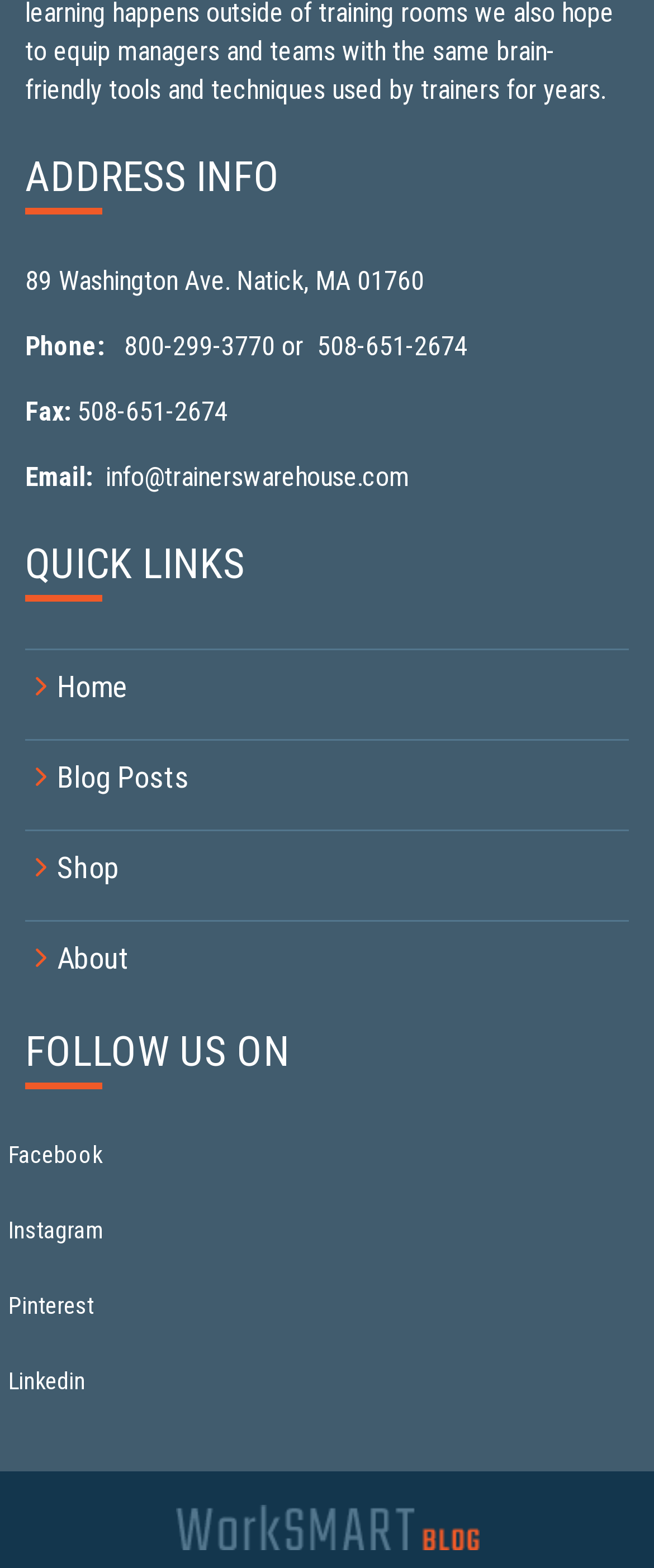Please provide a comprehensive response to the question below by analyzing the image: 
What is the address of the company?

I found the address by looking at the static text element with the content '89 Washington Ave. Natick, MA 01760' which is located under the 'ADDRESS INFO' heading.